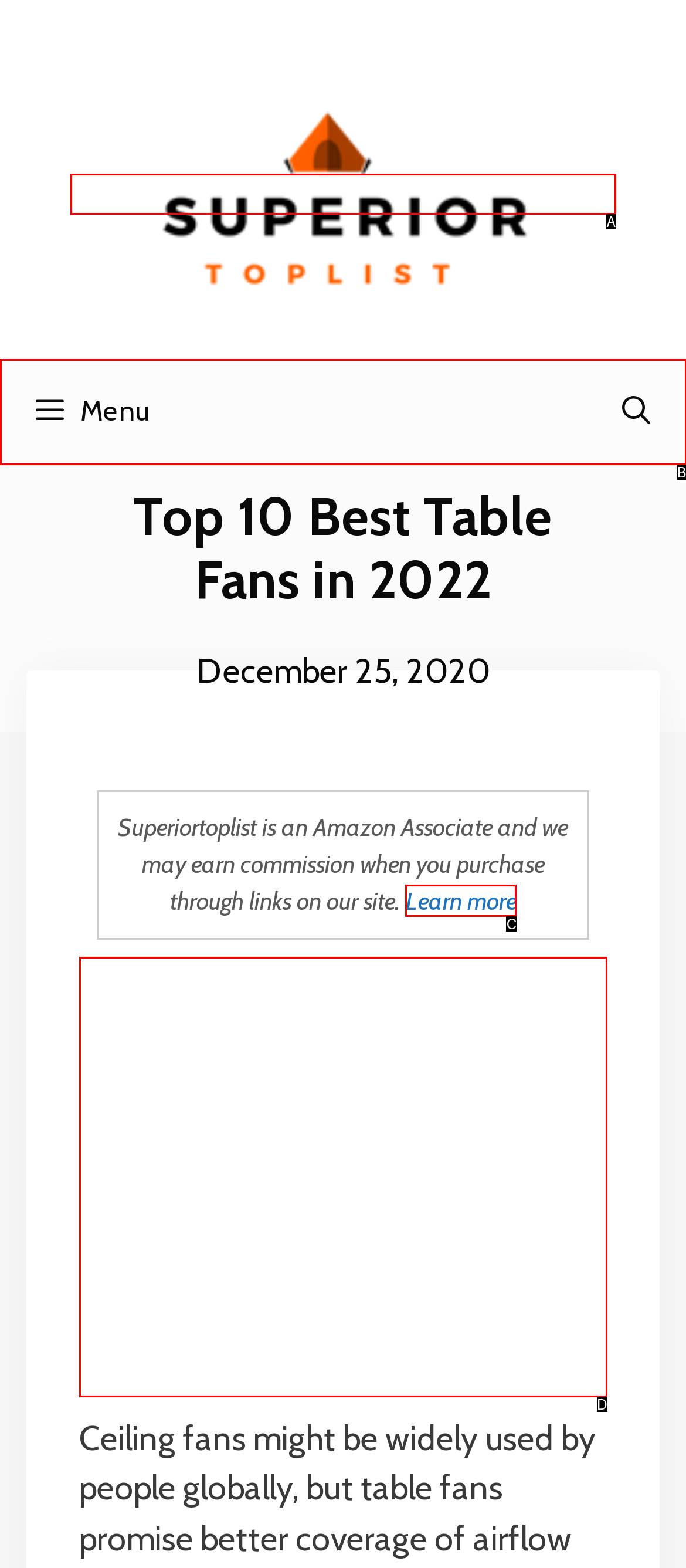Match the HTML element to the description: Menu. Respond with the letter of the correct option directly.

B